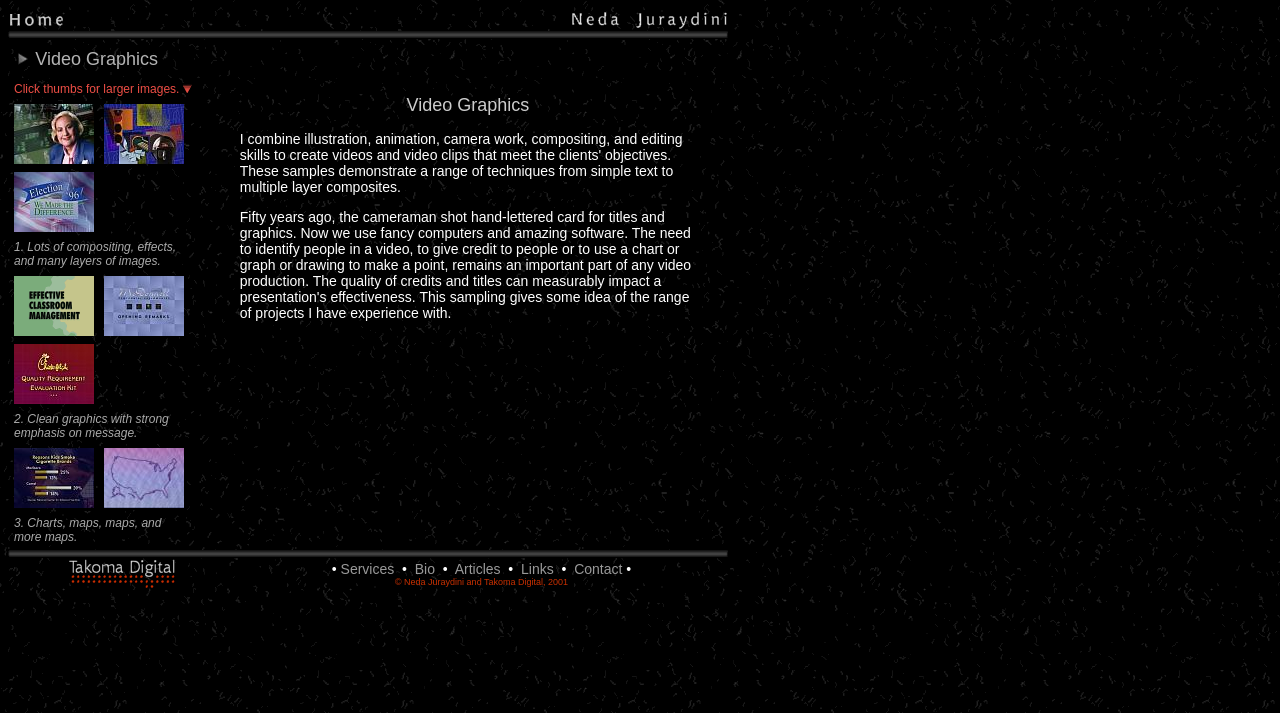Show the bounding box coordinates of the region that should be clicked to follow the instruction: "Click the 'HOME PAGE' link."

None